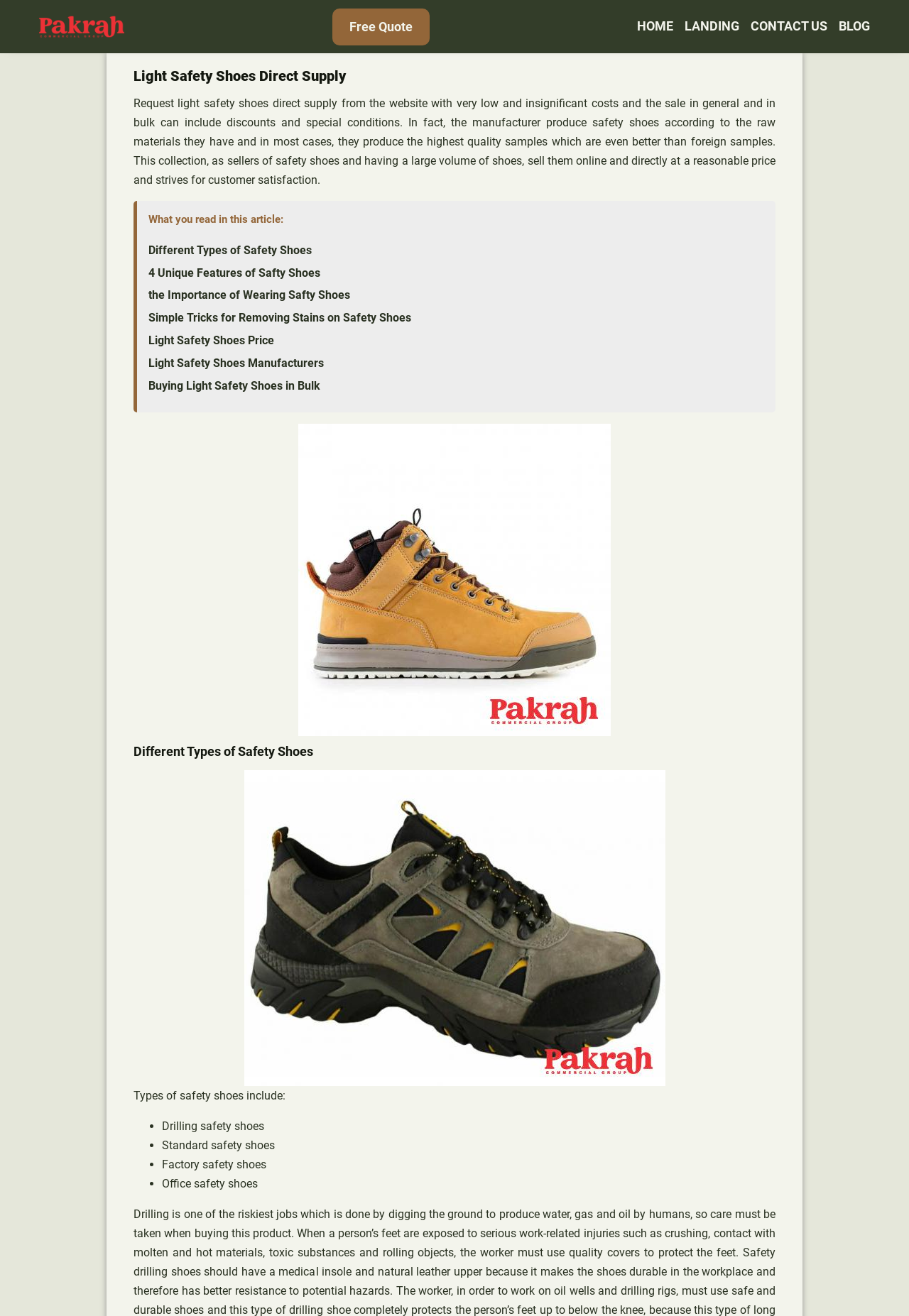Please find the bounding box coordinates of the element that you should click to achieve the following instruction: "Click on 'Free Quote'". The coordinates should be presented as four float numbers between 0 and 1: [left, top, right, bottom].

[0.365, 0.006, 0.472, 0.034]